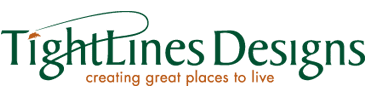What is the tone set by the brand's identity?
Please answer the question with a detailed and comprehensive explanation.

The caption states that the imagery sets the tone for the brand's identity, emphasizing creativity and a connection to nature, which suggests that the brand's identity is characterized by these two qualities.